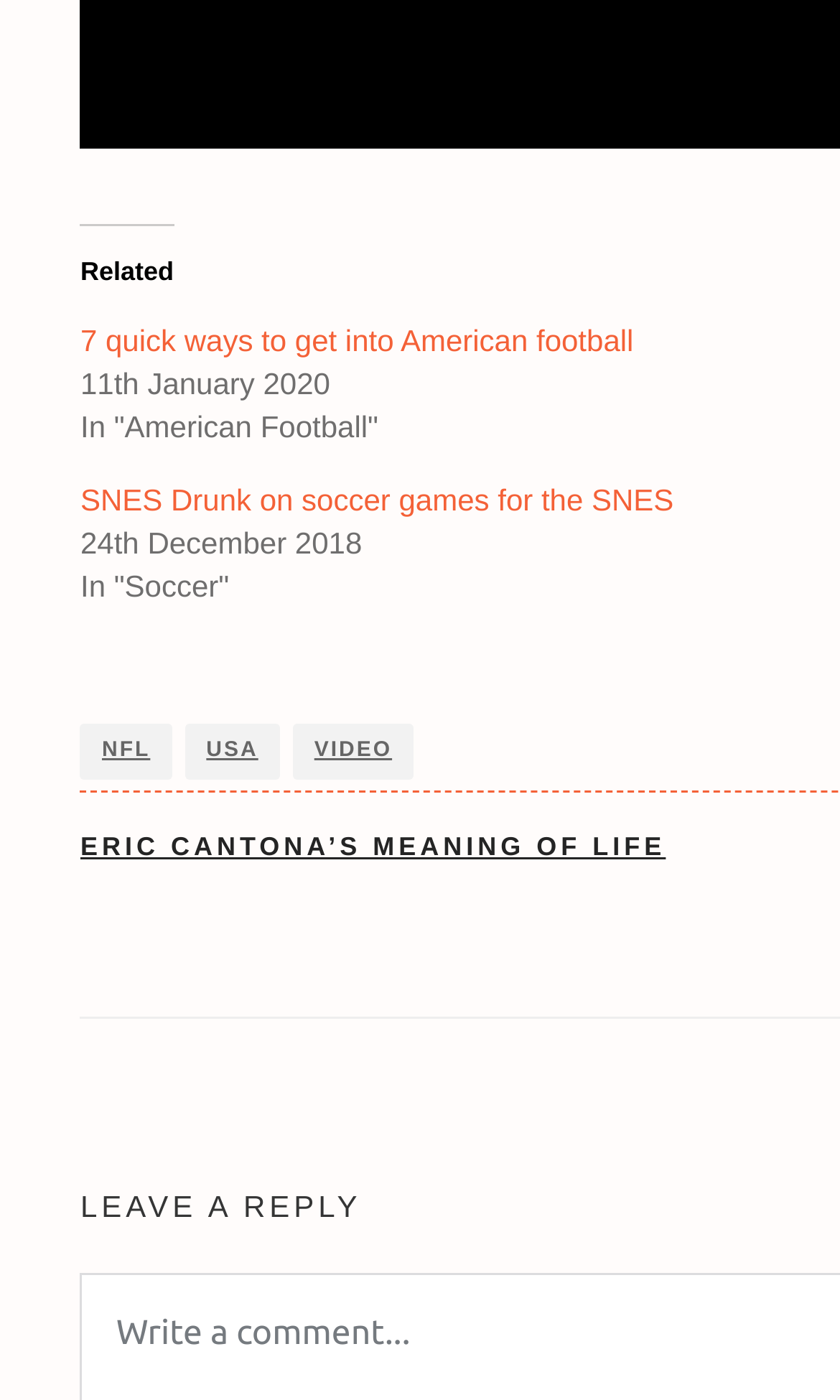What is the position of the 'LEAVE A REPLY' heading?
Please provide a single word or phrase answer based on the image.

Bottom